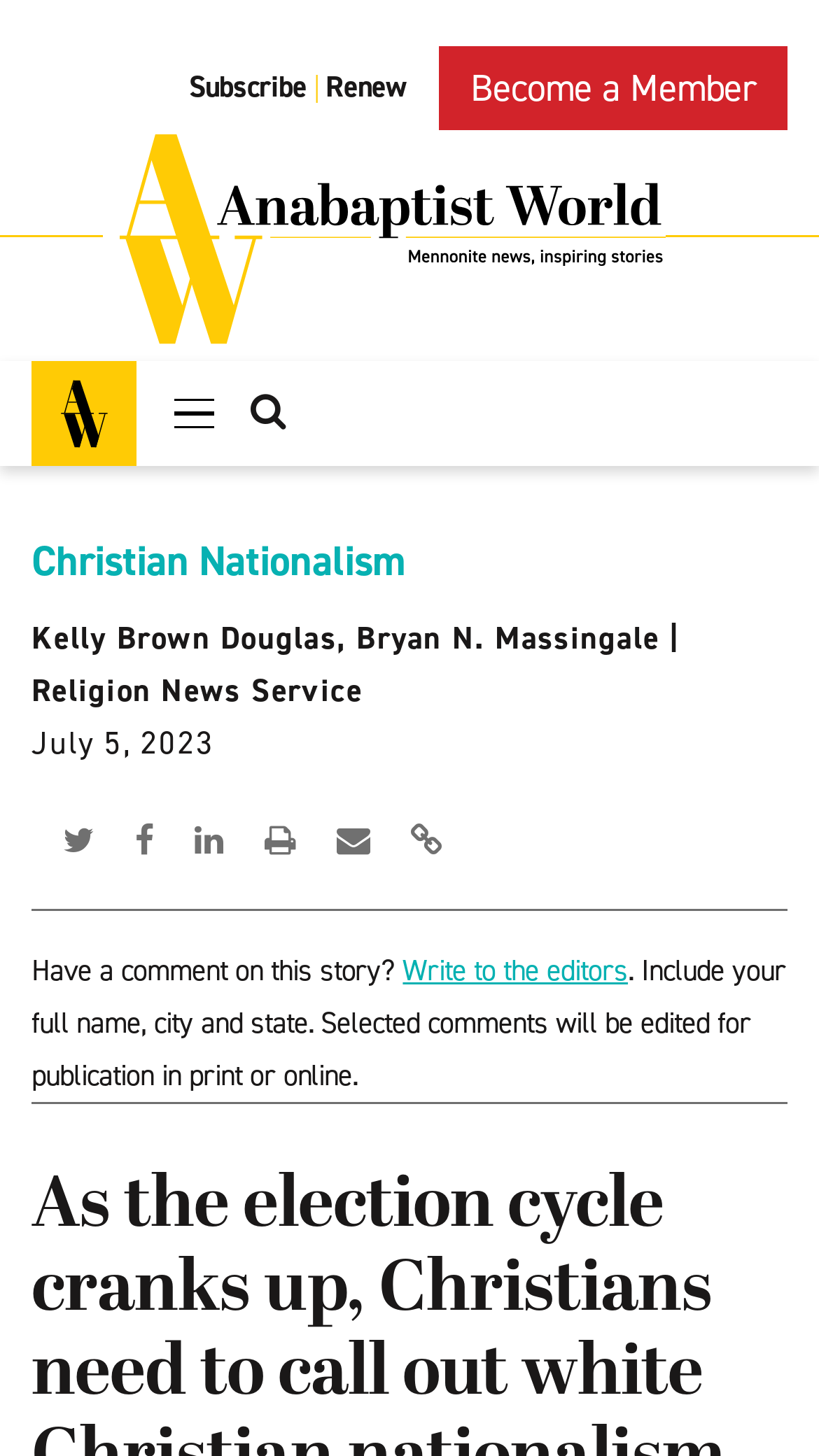Find the bounding box coordinates of the element to click in order to complete this instruction: "Click on the 'Spirituality' link". The bounding box coordinates must be four float numbers between 0 and 1, denoted as [left, top, right, bottom].

[0.038, 0.025, 0.236, 0.06]